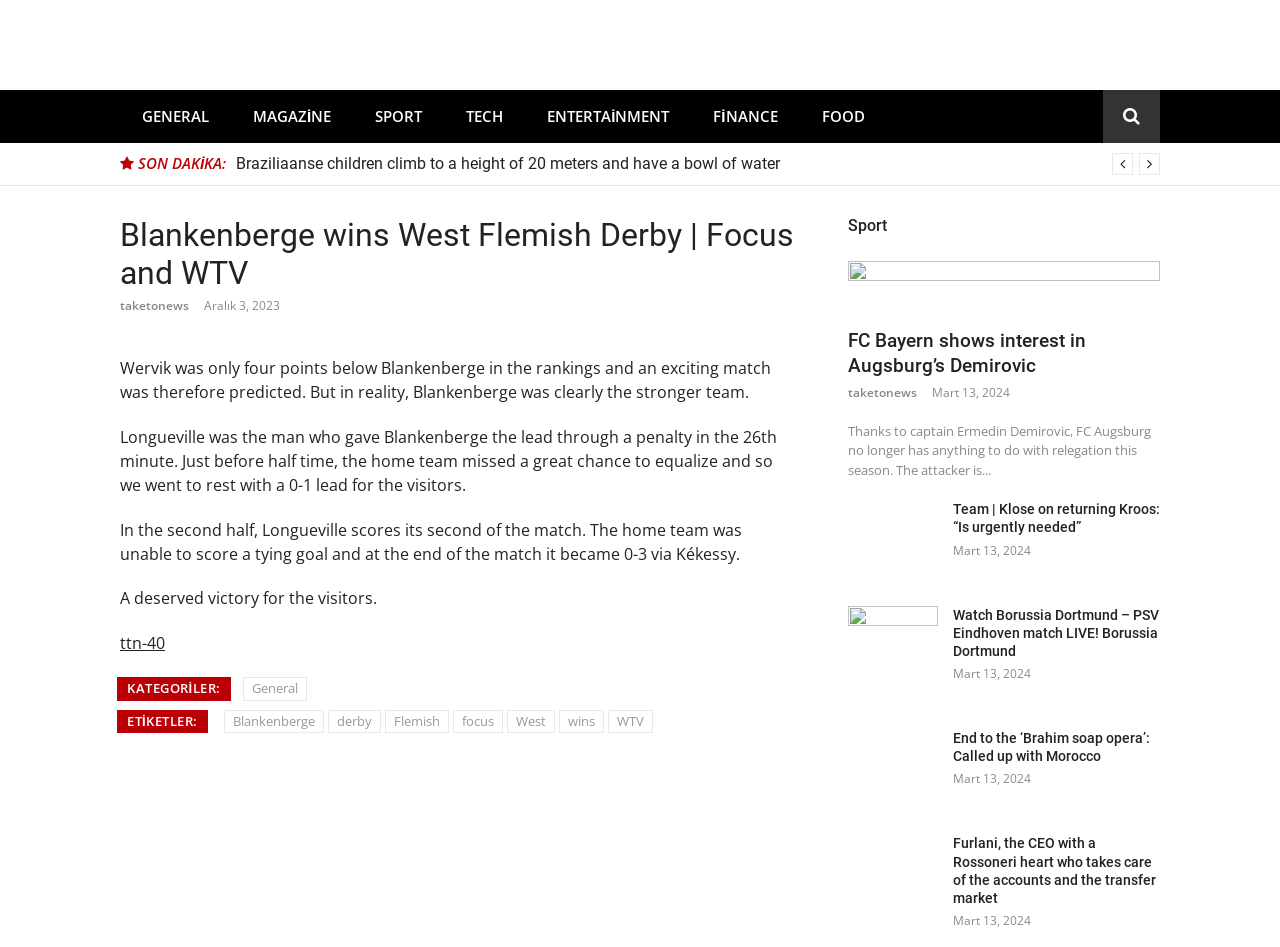Please determine the bounding box coordinates of the element to click in order to execute the following instruction: "Read the article 'Blankenberge wins West Flemish Derby | Focus and WTV'". The coordinates should be four float numbers between 0 and 1, specified as [left, top, right, bottom].

[0.094, 0.228, 0.622, 0.774]